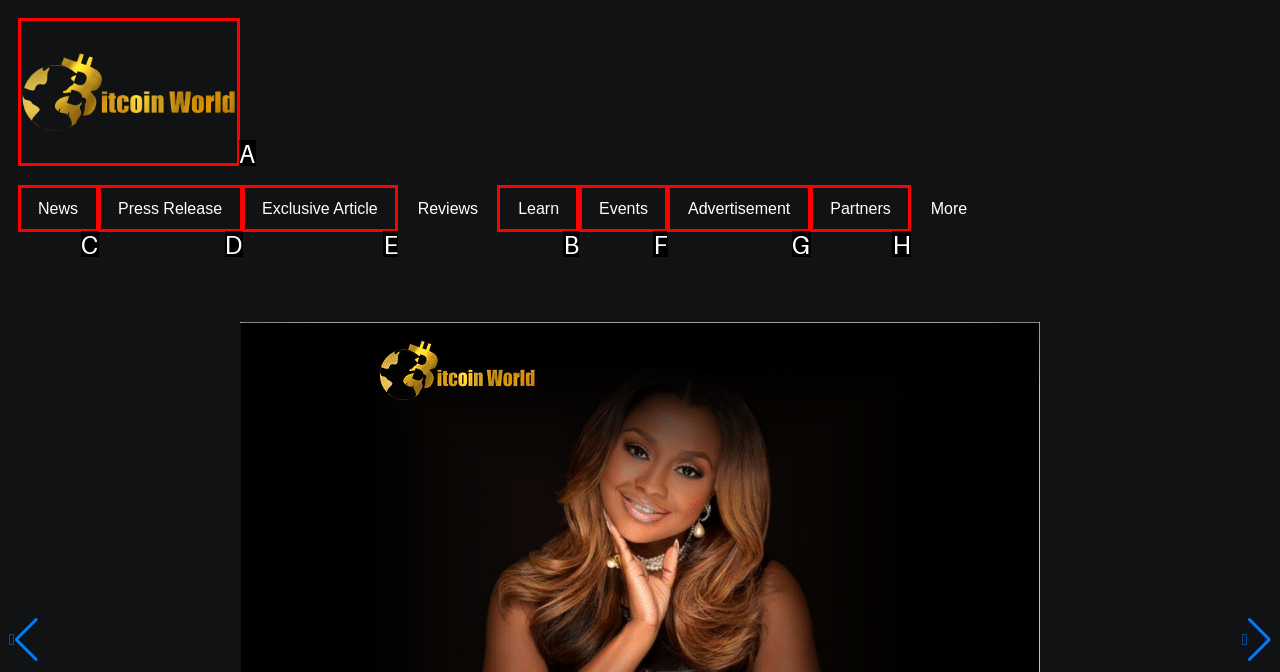Choose the UI element to click on to achieve this task: Learn about cryptocurrency. Reply with the letter representing the selected element.

B